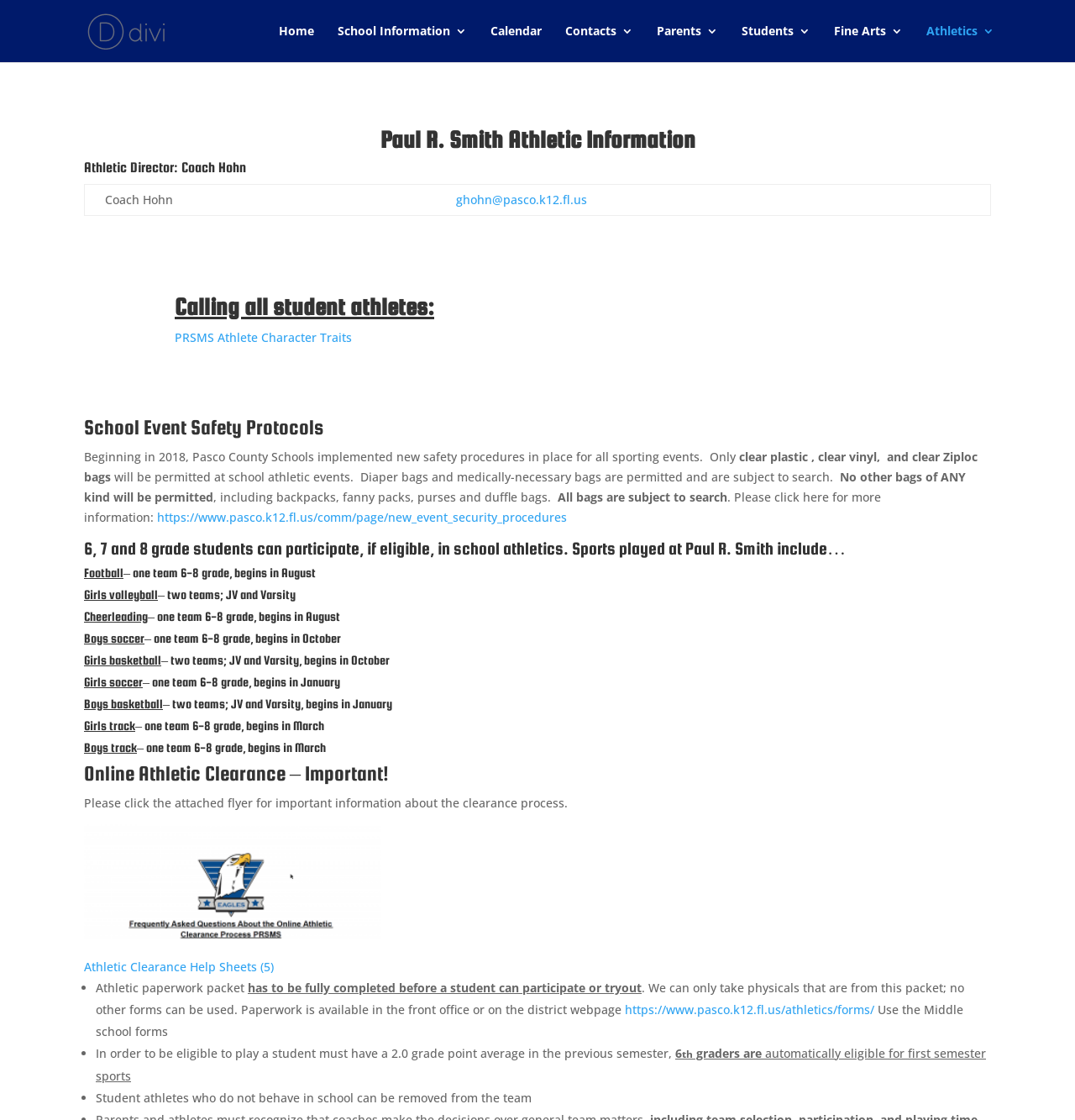What is the athletic director's name?
Provide a detailed answer to the question, using the image to inform your response.

The athletic director's name is Coach Hohn, which can be found in the heading 'Athletic Director: Coach Hohn' on the webpage.